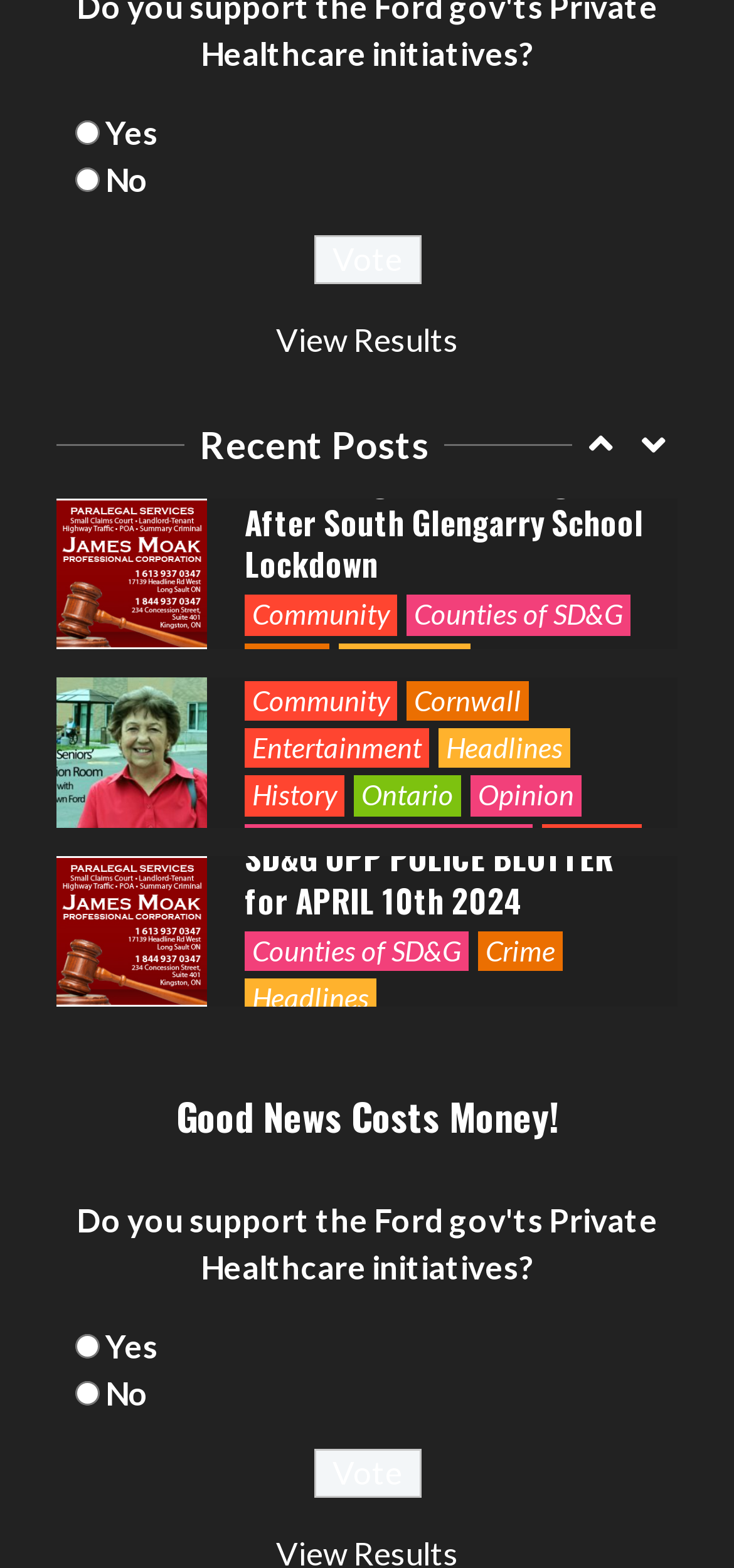What is the author of the 'Seniors Situation Room' articles?
Using the details from the image, give an elaborate explanation to answer the question.

The author of the 'Seniors Situation Room' articles is Dawn Ford, as indicated by the multiple headings and links containing her name, such as 'Seniors Situation Room by Dawn Ford – Happy Victoria Day Weekend!'.